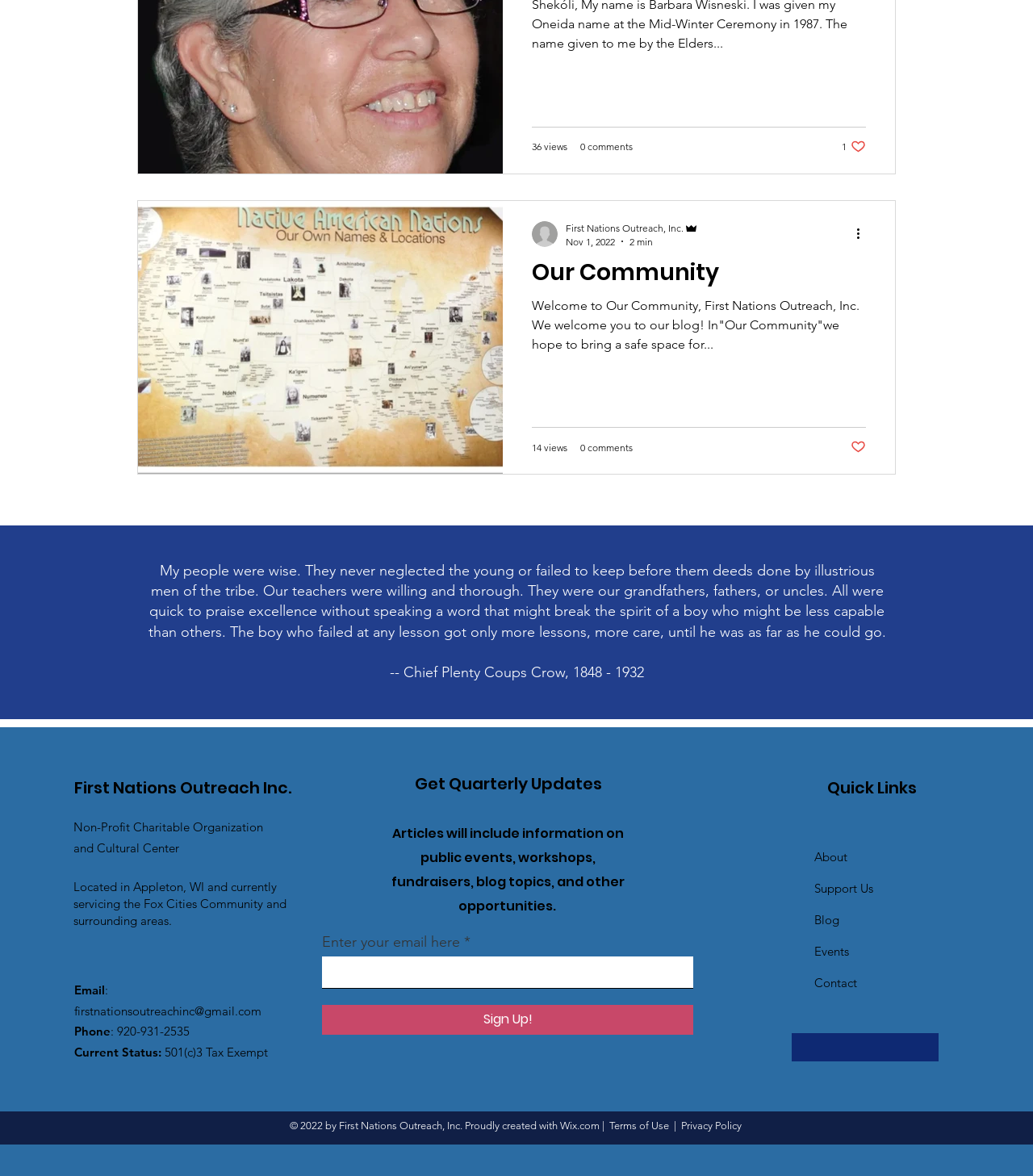Identify the bounding box coordinates of the clickable section necessary to follow the following instruction: "Download Errant Kingdom". The coordinates should be presented as four float numbers from 0 to 1, i.e., [left, top, right, bottom].

None